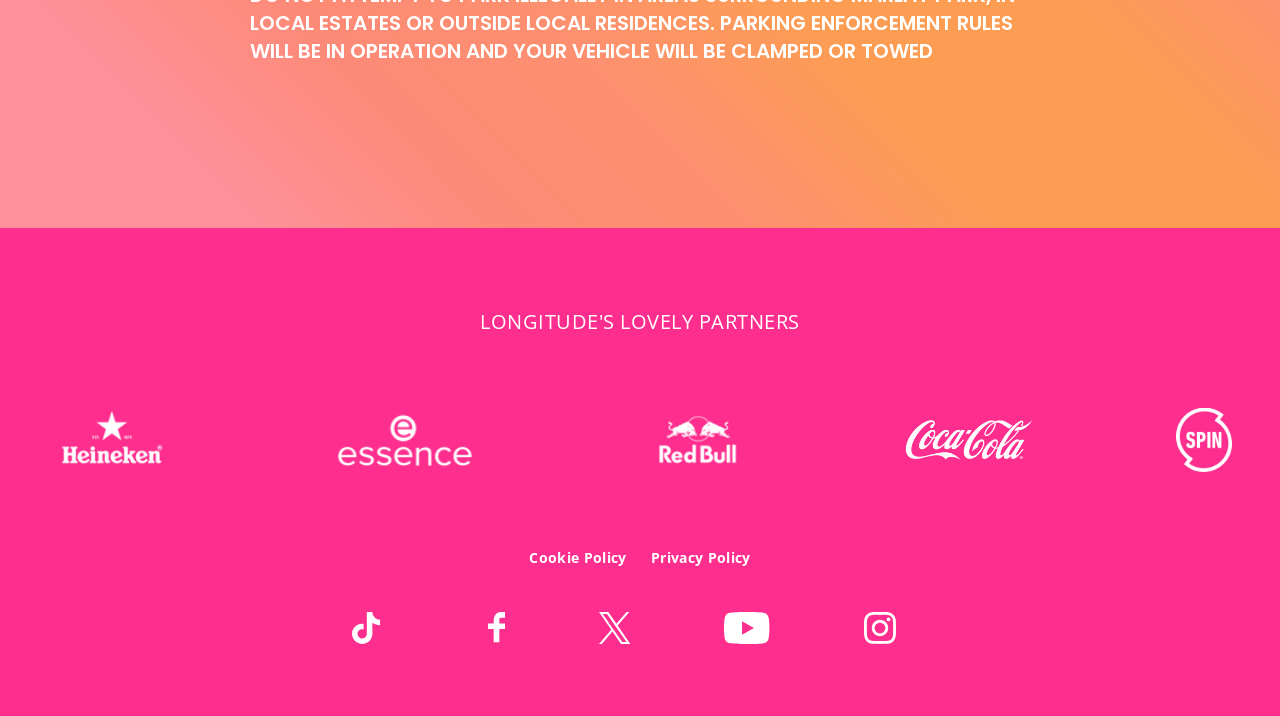Find the bounding box of the element with the following description: "Cookie Policy". The coordinates must be four float numbers between 0 and 1, formatted as [left, top, right, bottom].

[0.413, 0.765, 0.49, 0.791]